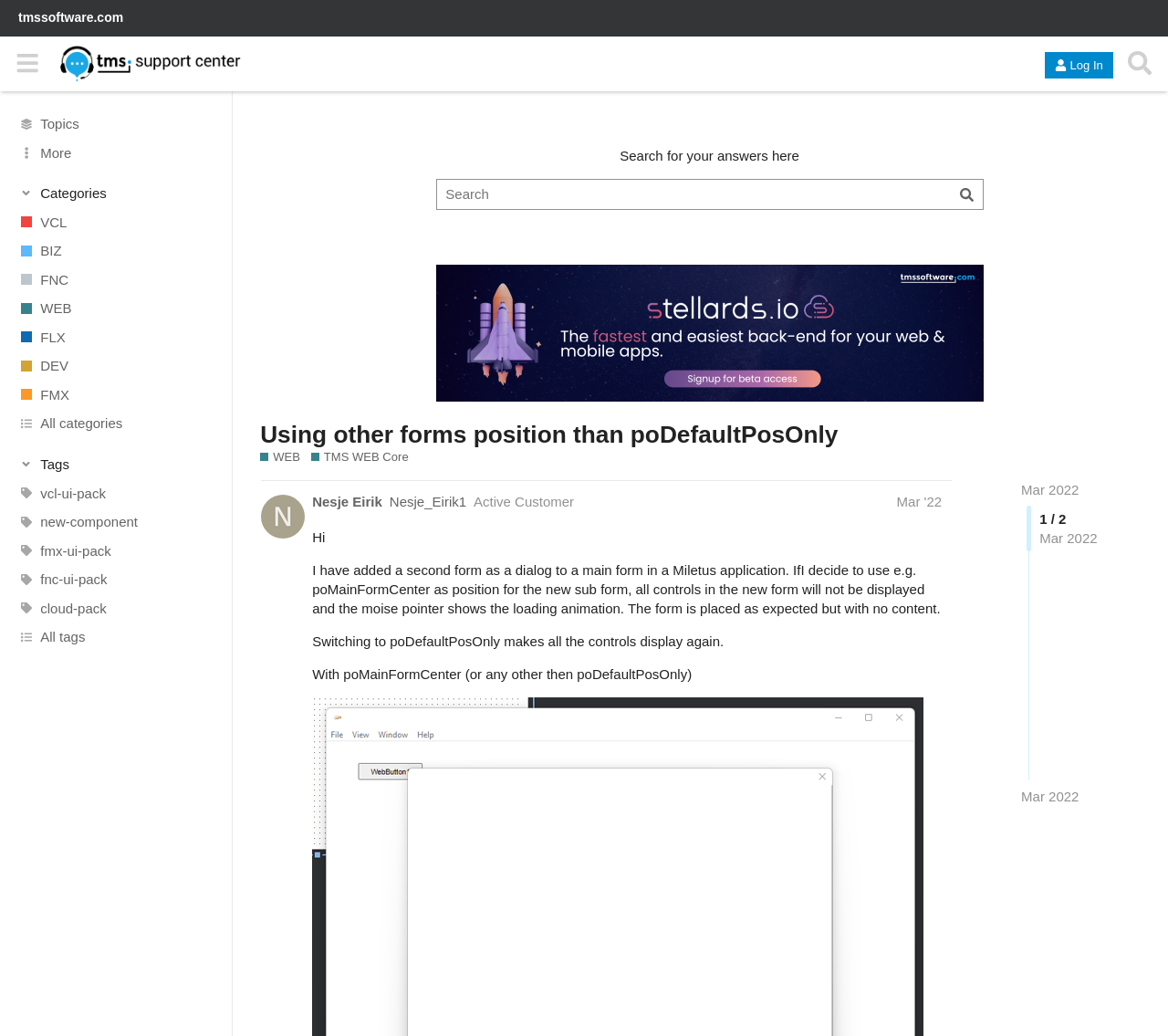Please identify the bounding box coordinates of the element on the webpage that should be clicked to follow this instruction: "Click the 'Hide sidebar' button". The bounding box coordinates should be given as four float numbers between 0 and 1, formatted as [left, top, right, bottom].

[0.008, 0.043, 0.04, 0.079]